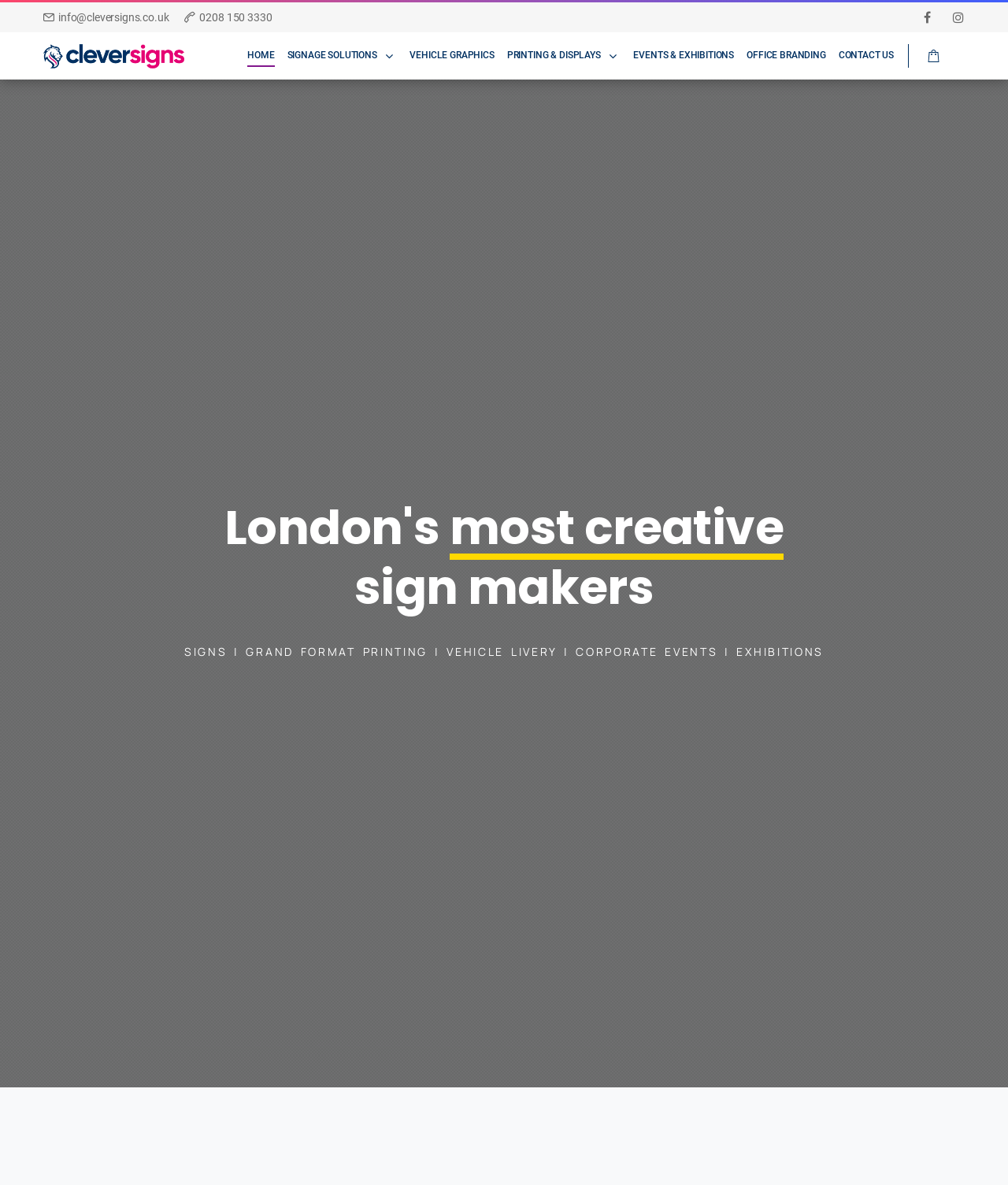What is the phone number to call for sign making services?
We need a detailed and meticulous answer to the question.

I found the phone number by looking at the top section of the webpage, where the contact information is typically displayed. The phone number is clearly listed as '0208 150 3330'.